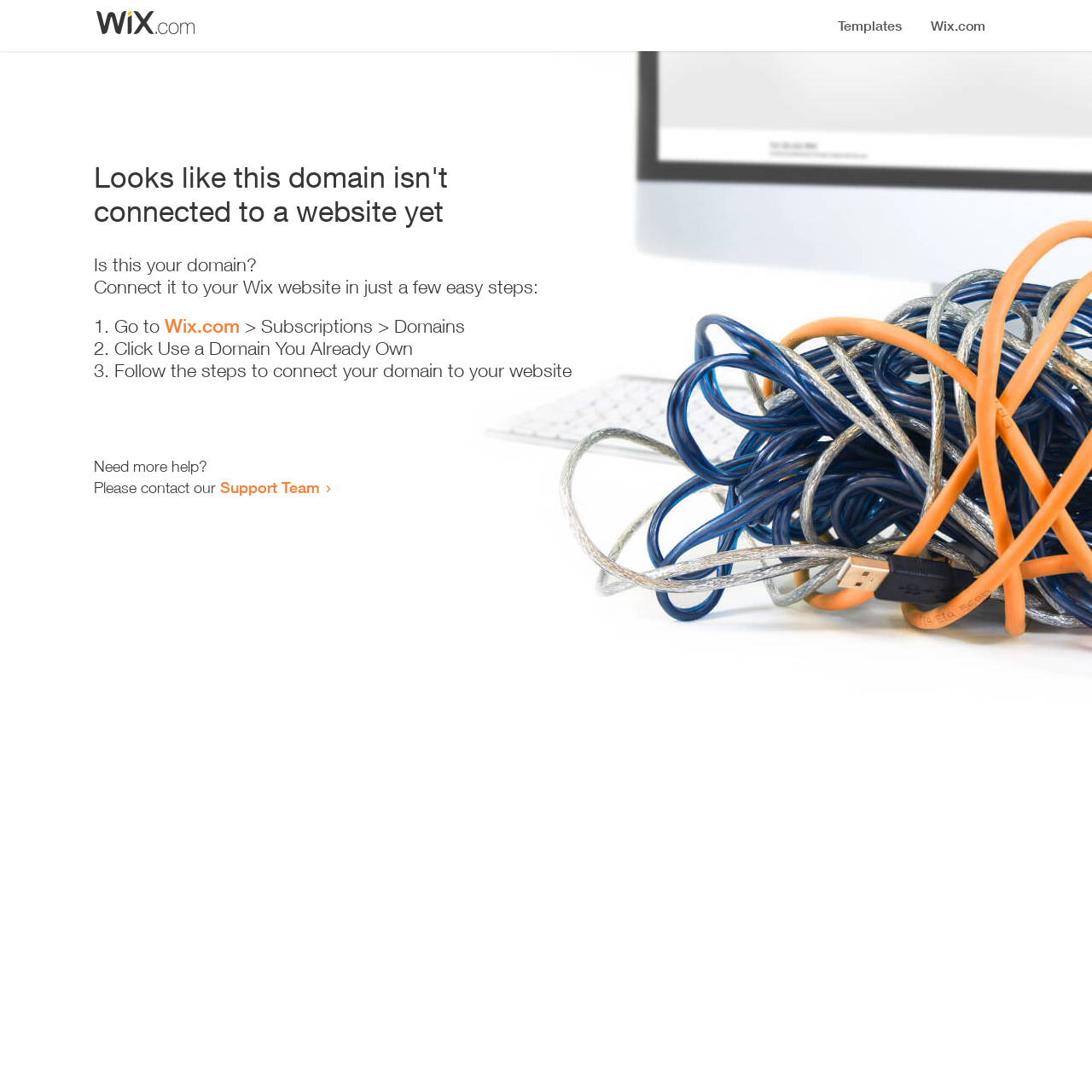Respond to the question below with a single word or phrase: What is the status of this domain?

Not connected